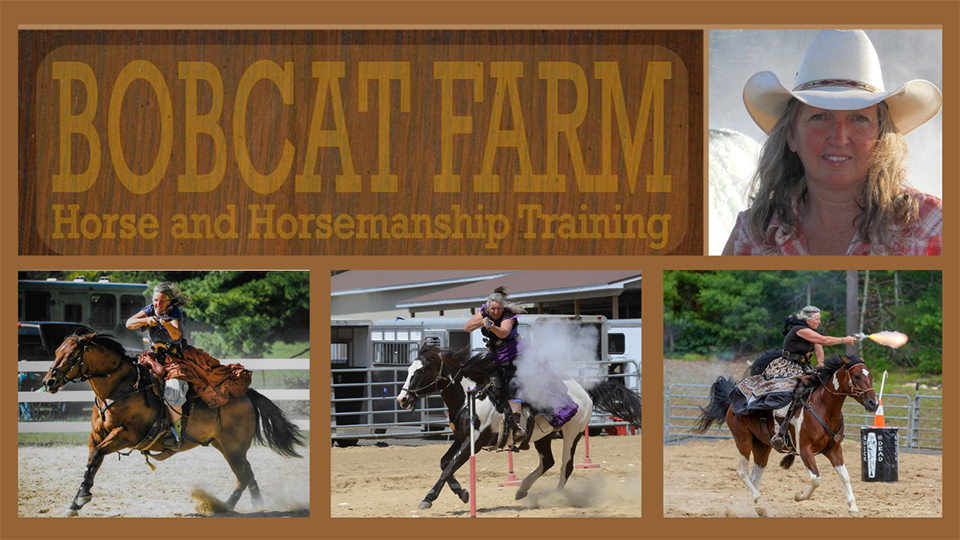Using the information from the screenshot, answer the following question thoroughly:
What is the atmosphere at Bobcat Farm?

The caption describes the atmosphere at Bobcat Farm as approachable and friendly, which is symbolized by the smiling instructor wearing a wide-brimmed cowboy hat in the portrait.